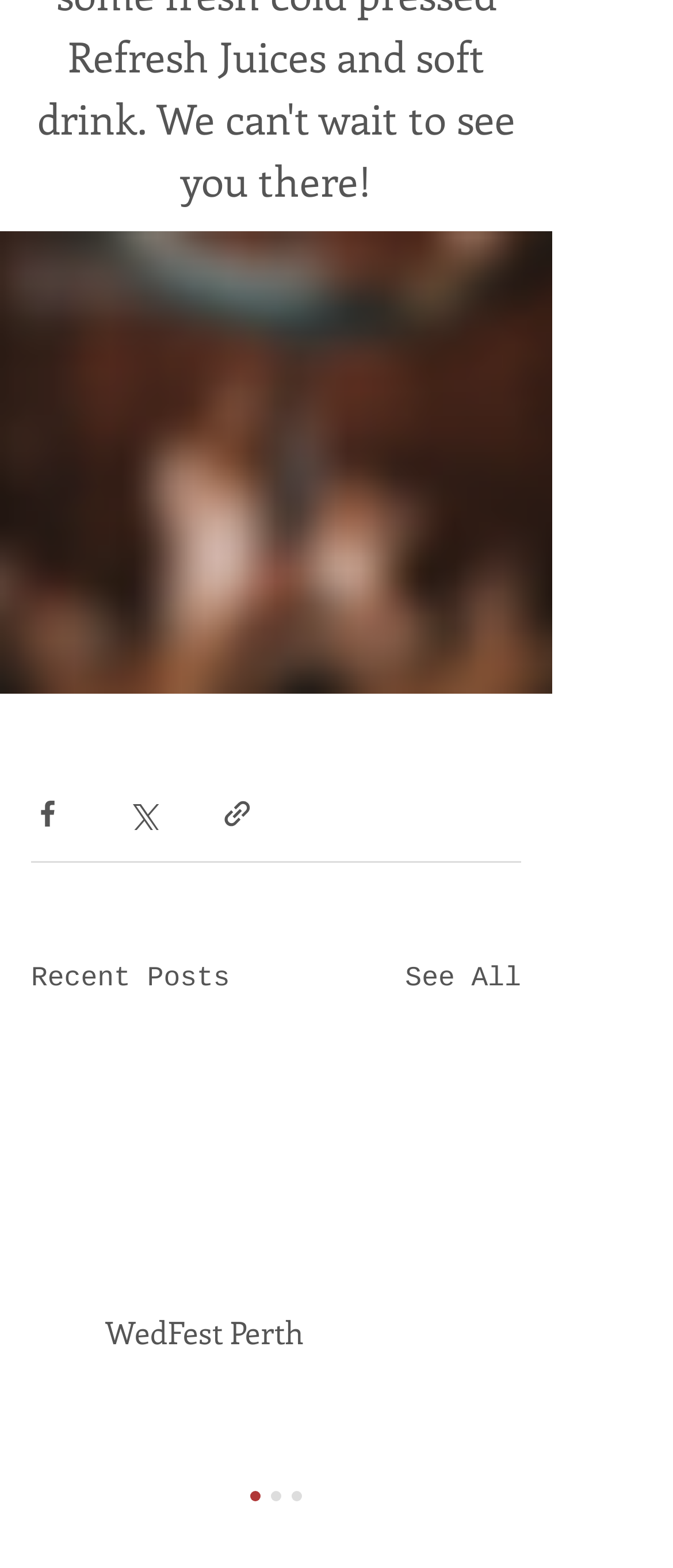Given the webpage screenshot and the description, determine the bounding box coordinates (top-left x, top-left y, bottom-right x, bottom-right y) that define the location of the UI element matching this description: aria-label="Share via Facebook"

[0.046, 0.508, 0.095, 0.529]